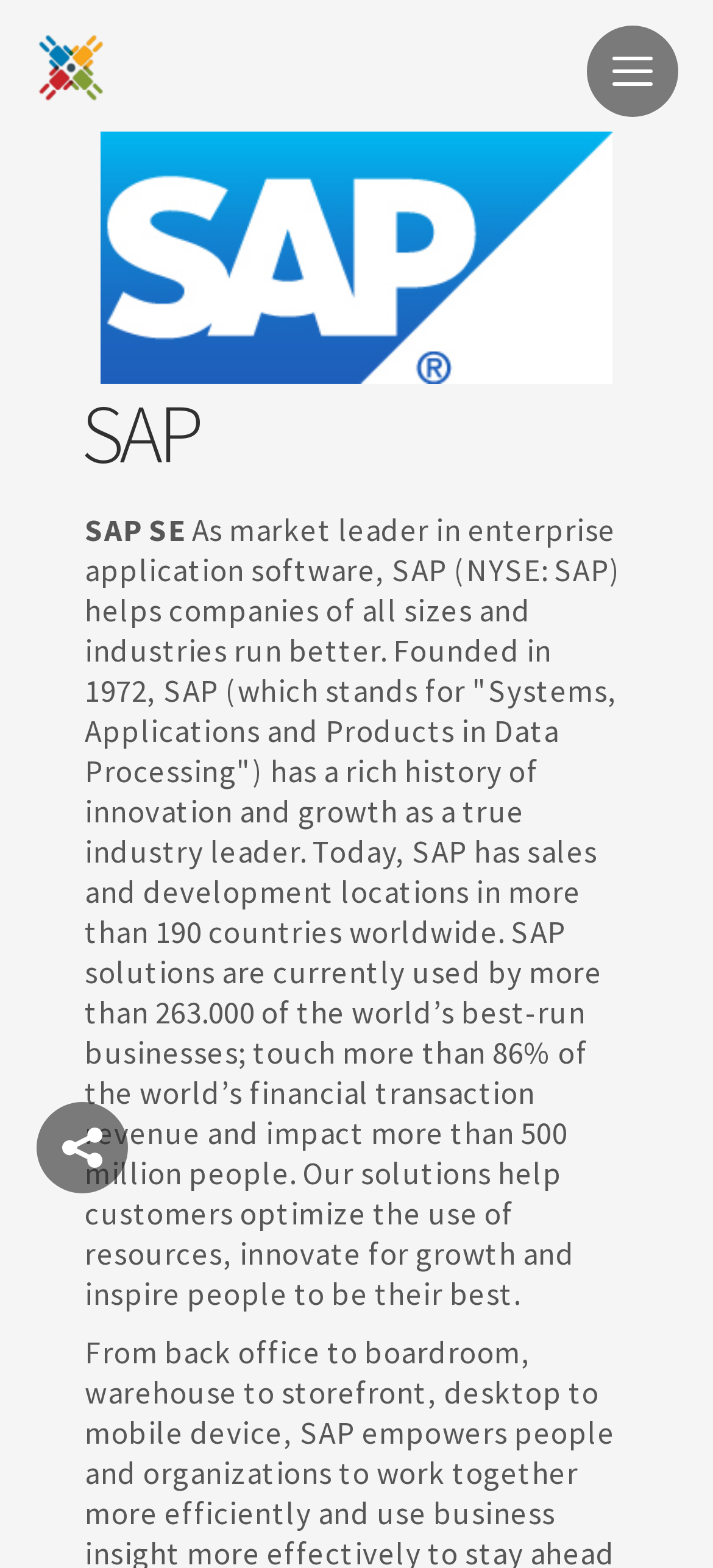How many countries does SAP have sales and development locations in?
Look at the screenshot and give a one-word or phrase answer.

more than 190